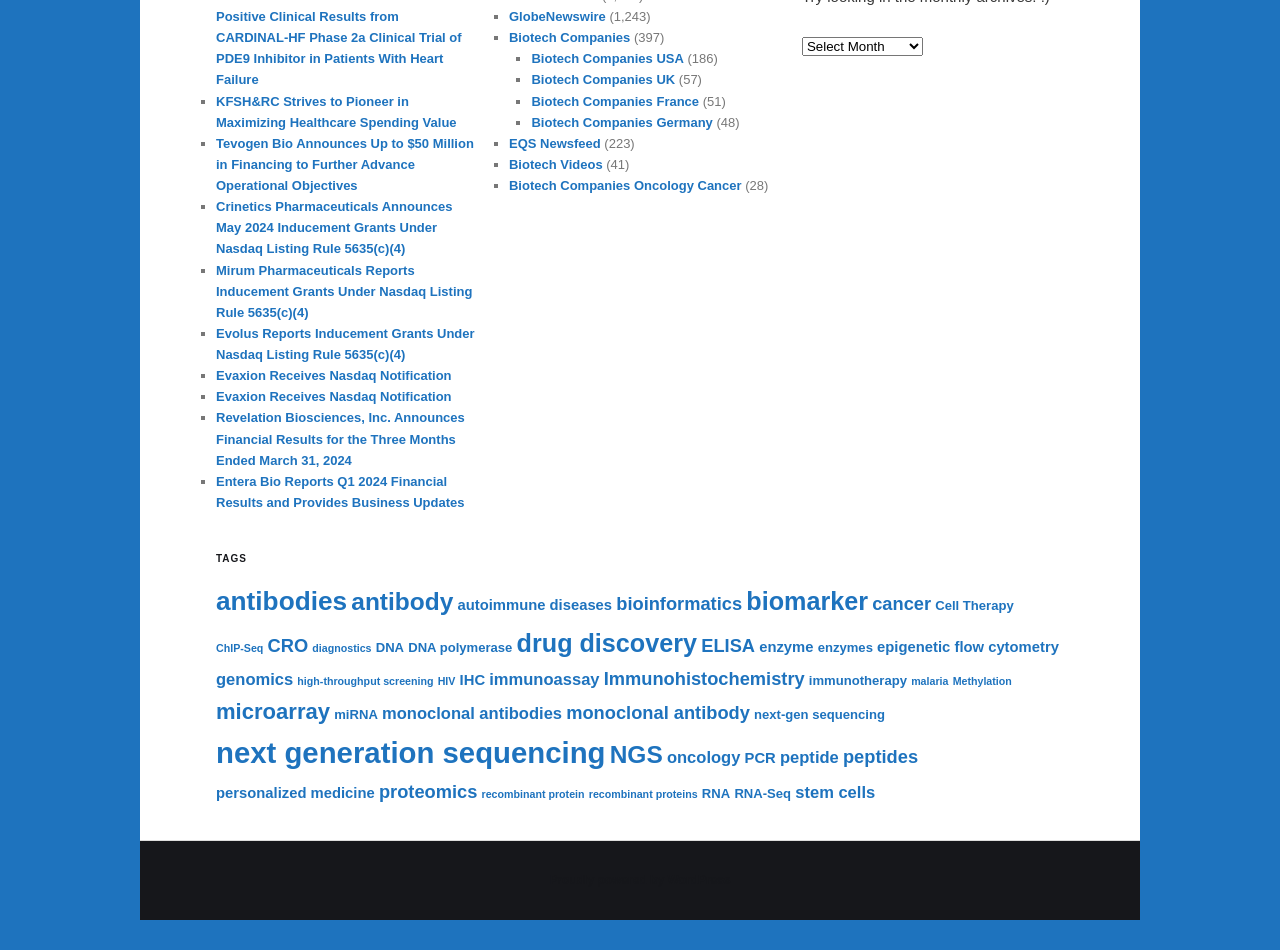Find the bounding box coordinates corresponding to the UI element with the description: "RNA-Seq". The coordinates should be formatted as [left, top, right, bottom], with values as floats between 0 and 1.

[0.574, 0.827, 0.618, 0.843]